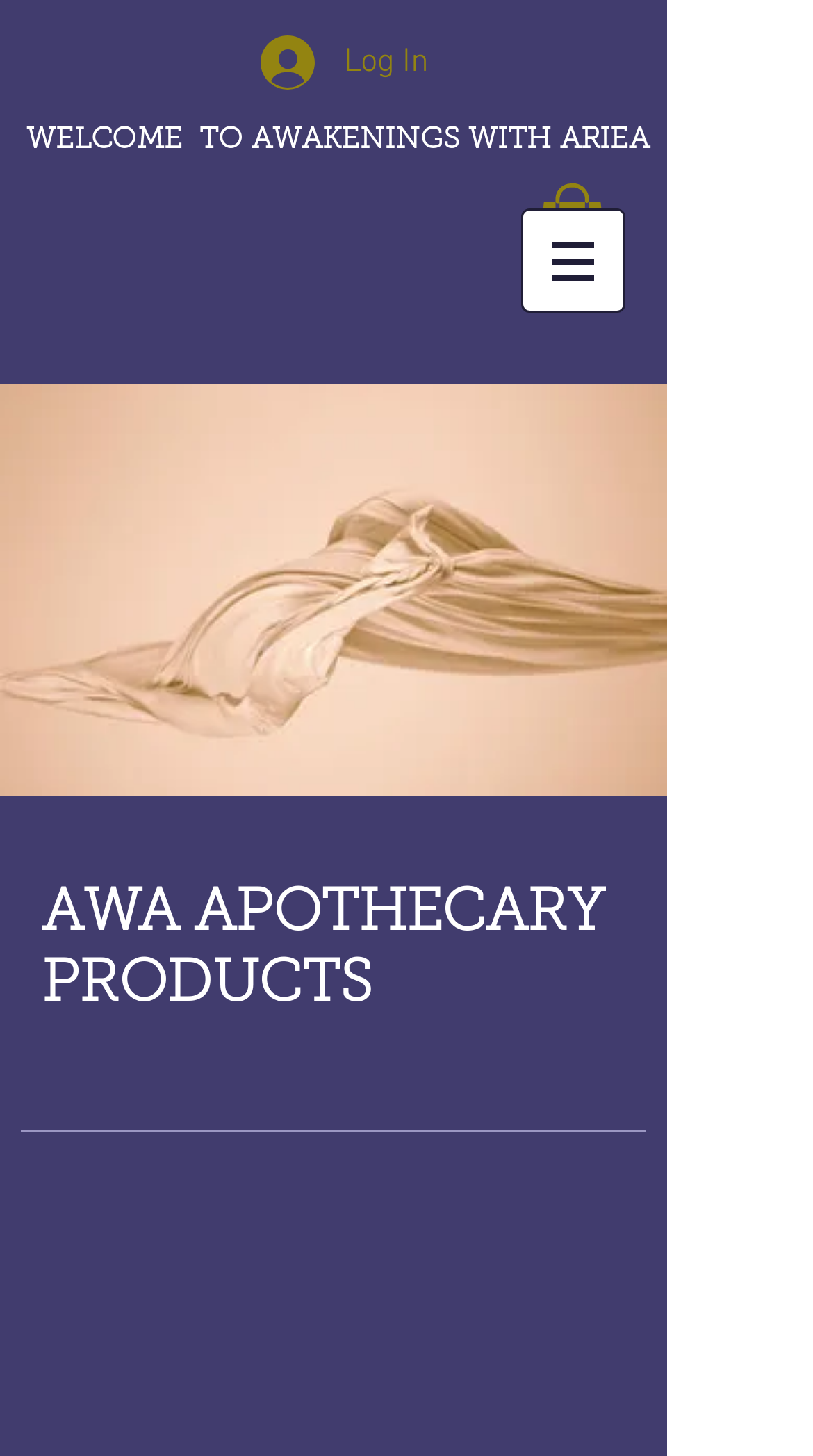From the element description: "Log In", extract the bounding box coordinates of the UI element. The coordinates should be expressed as four float numbers between 0 and 1, in the order [left, top, right, bottom].

[0.285, 0.016, 0.564, 0.07]